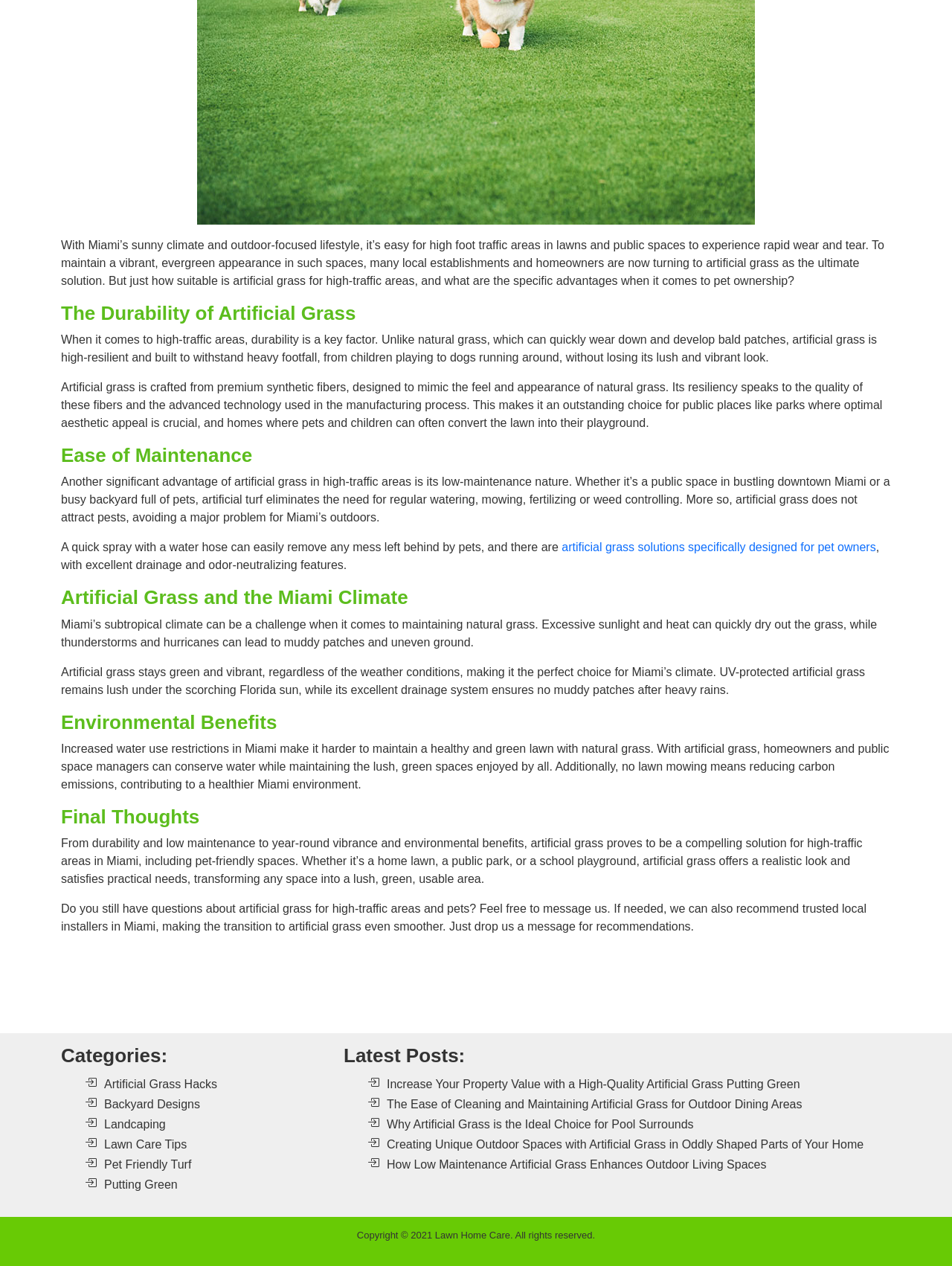Given the description Artificial Grass Hacks, predict the bounding box coordinates of the UI element. Ensure the coordinates are in the format (top-left x, top-left y, bottom-right x, bottom-right y) and all values are between 0 and 1.

[0.109, 0.851, 0.228, 0.861]